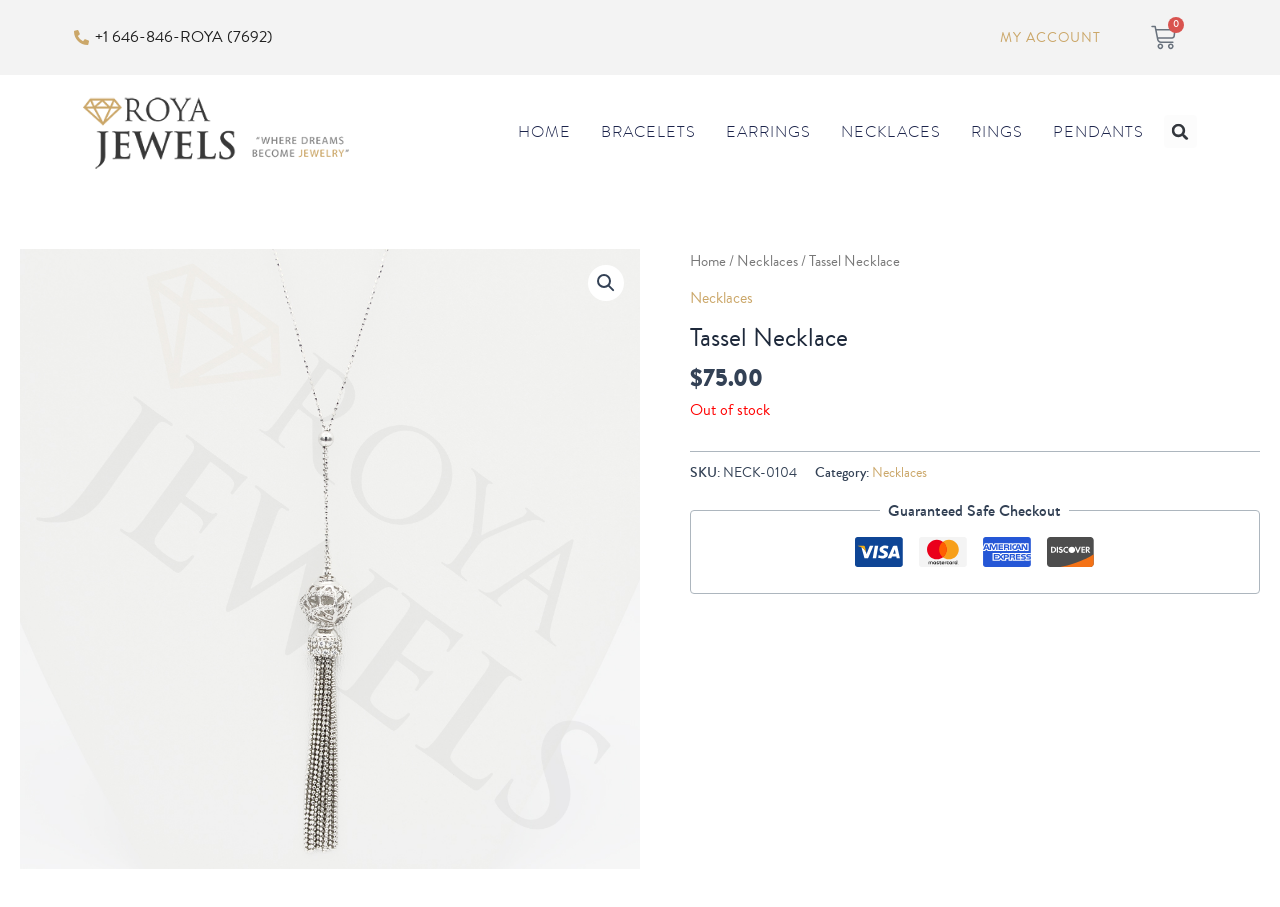Construct a comprehensive caption that outlines the webpage's structure and content.

This webpage is about a Tassel Necklace product from Roya Jewels. At the top left, there is a link to the website's phone number, and next to it, a link to the cart with an image of a cart icon. On the top right, there are links to "MY ACCOUNT" and a search bar with a search button and a magnifying glass icon.

Below the top section, there is a navigation menu with links to different categories, including "HOME", "BRACELETS", "EARRINGS", "NECKLACES", "RINGS", and "PENDANTS". 

The main content of the page is about the Tassel Necklace product. There is a breadcrumb navigation showing the path "Home / Necklaces / Tassel Necklace". The product name "Tassel Necklace" is displayed in a large font, and below it, the price "$75.00" is shown, along with a notice that the product is "Out of stock". The product's SKU number "NECK-0104" and category "Necklaces" are also displayed.

On the right side of the product information, there is a large image of the Tassel Necklace product. Below the product information, there is a section titled "Guaranteed Safe Checkout" with four security-related icons.

Overall, the webpage is focused on displaying the details of the Tassel Necklace product and providing easy navigation to other parts of the website.